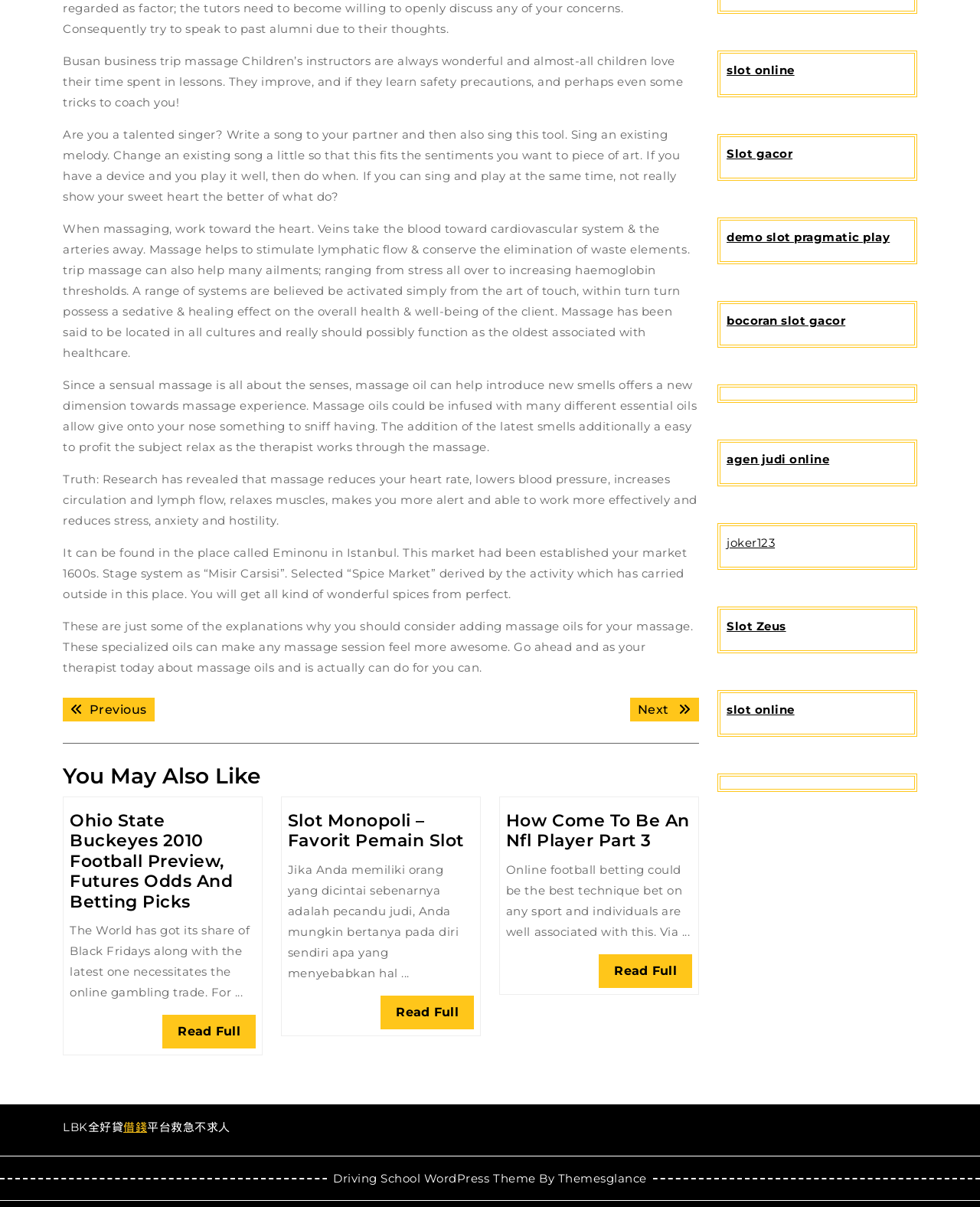Based on the element description: "Home", identify the UI element and provide its bounding box coordinates. Use four float numbers between 0 and 1, [left, top, right, bottom].

None